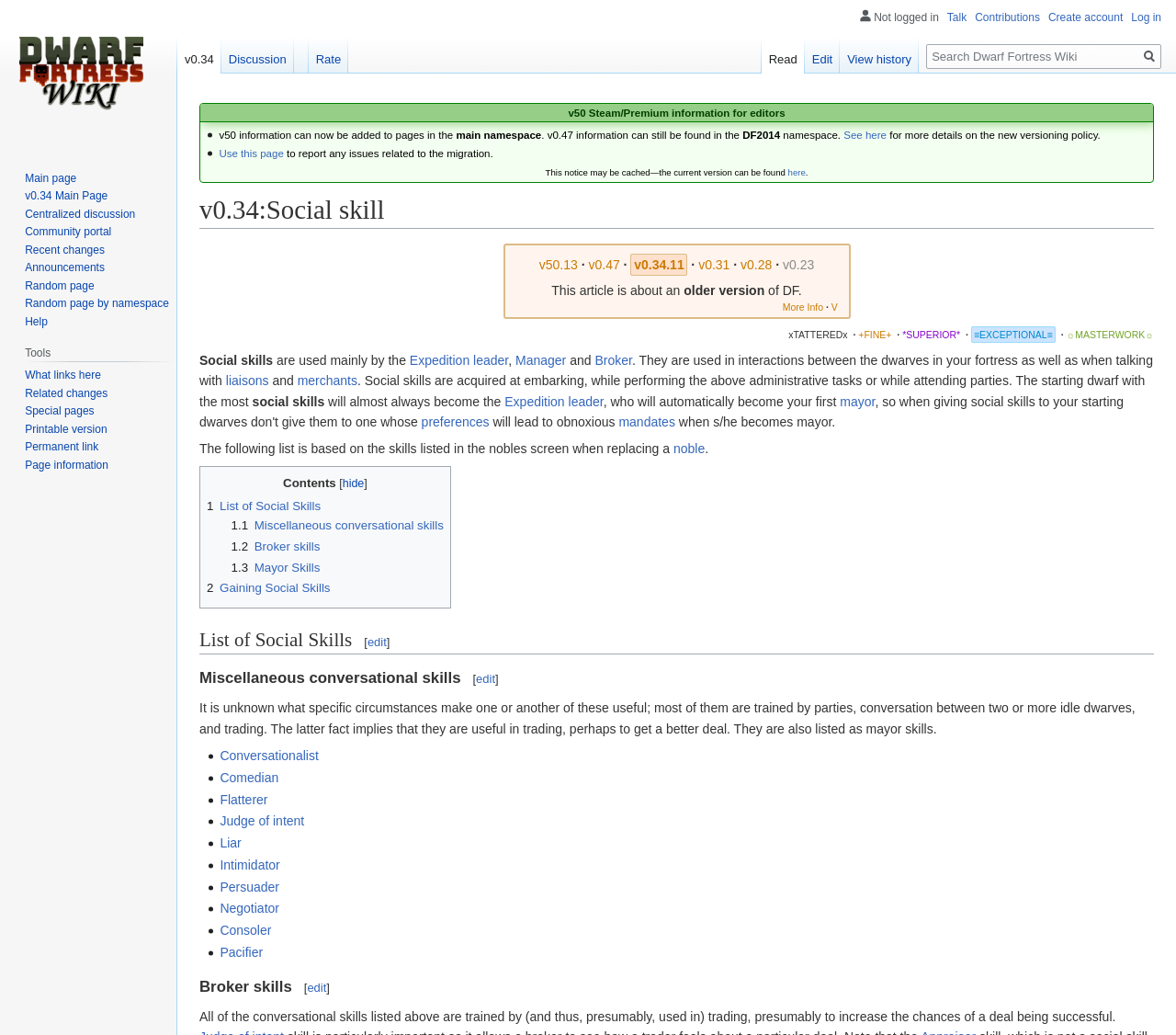Locate the bounding box coordinates of the area to click to fulfill this instruction: "Click on the 'Home' link". The bounding box should be presented as four float numbers between 0 and 1, in the order [left, top, right, bottom].

None